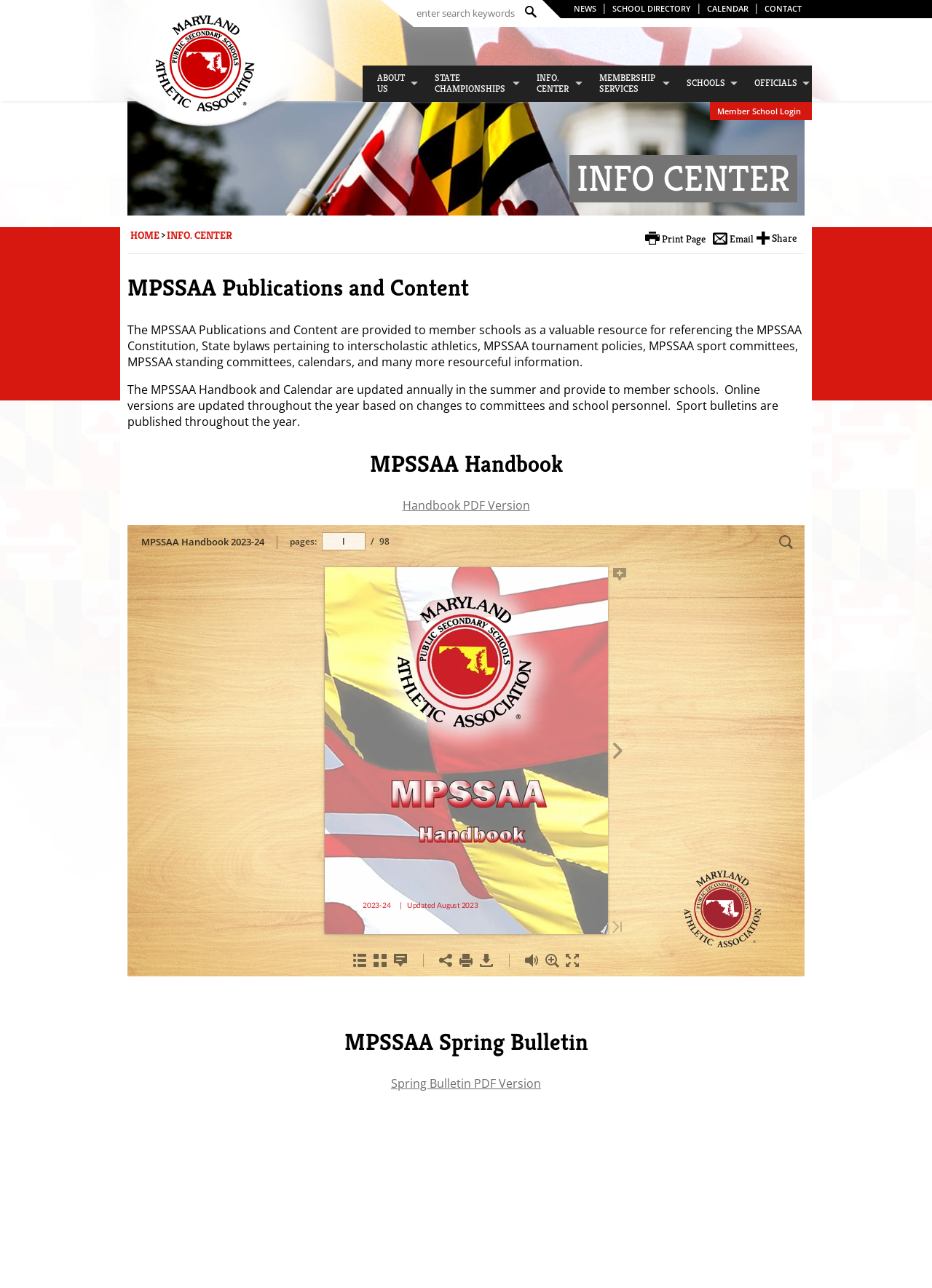What is the name of the organization?
Give a thorough and detailed response to the question.

The name of the organization can be found in the top-left corner of the webpage, where the logo and the text 'MPSSAA' are displayed.